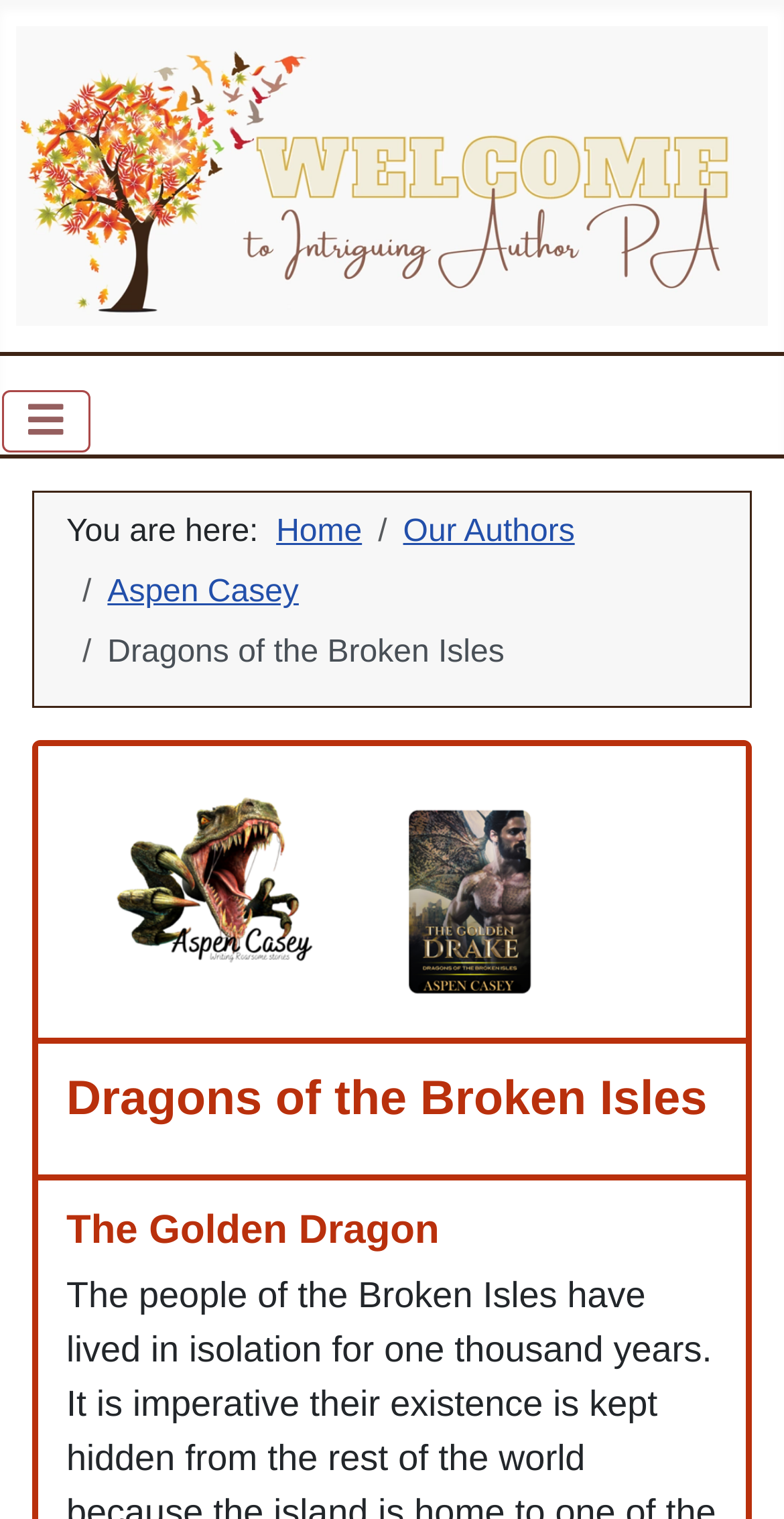What is the current page in the breadcrumb navigation?
Please ensure your answer is as detailed and informative as possible.

By looking at the breadcrumb navigation, I can see that the current page is about an author named Aspen Casey, as indicated by the link 'Aspen Casey'.